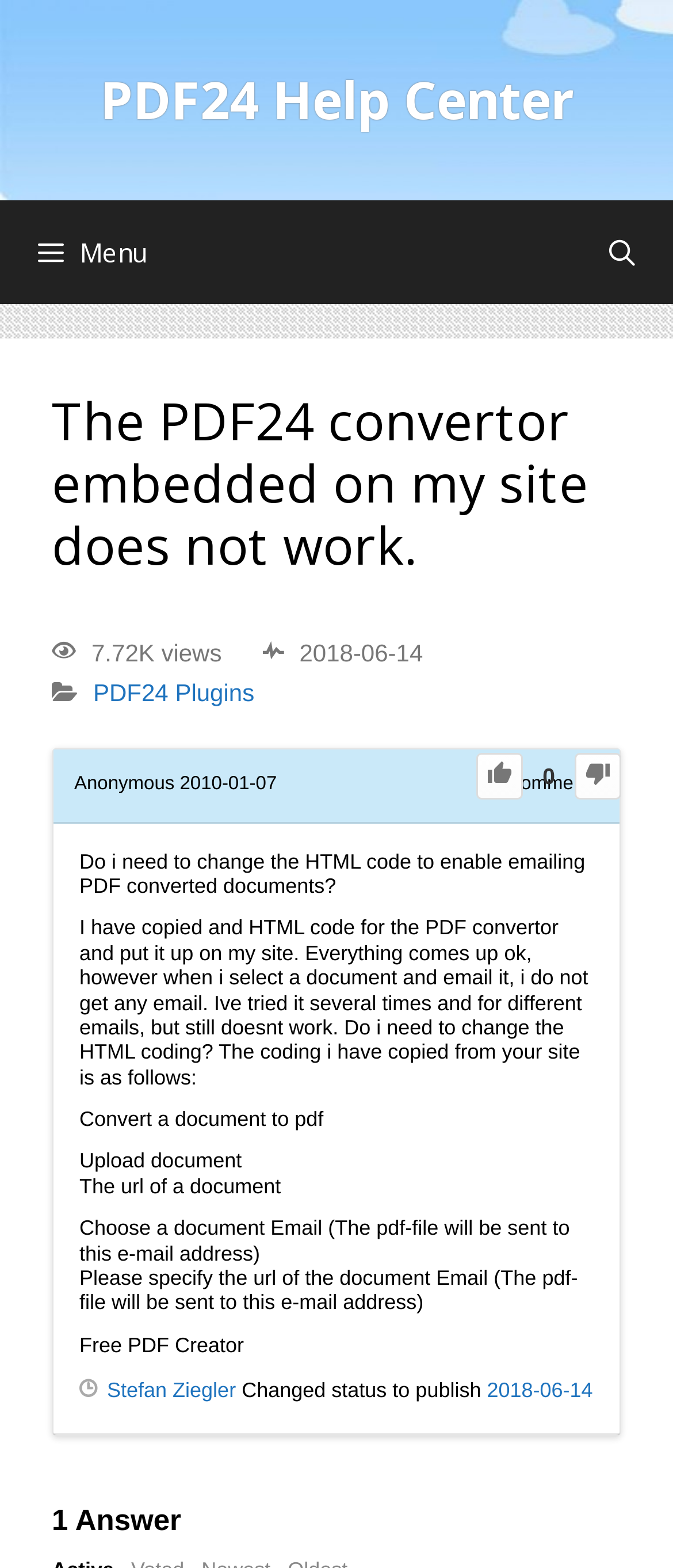How many views does this page have?
Look at the screenshot and respond with a single word or phrase.

7.72K